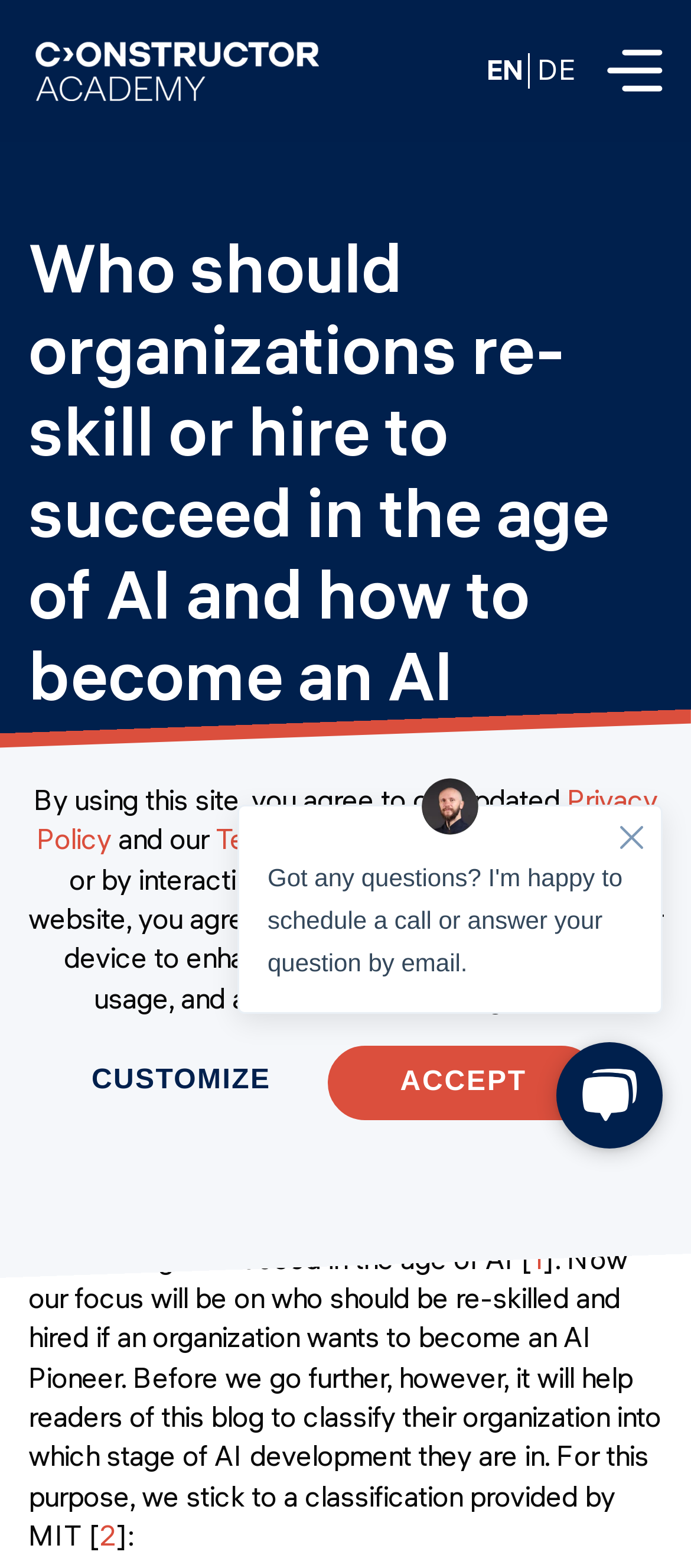Please find the bounding box coordinates of the element that must be clicked to perform the given instruction: "Select English language". The coordinates should be four float numbers from 0 to 1, i.e., [left, top, right, bottom].

[0.703, 0.032, 0.754, 0.058]